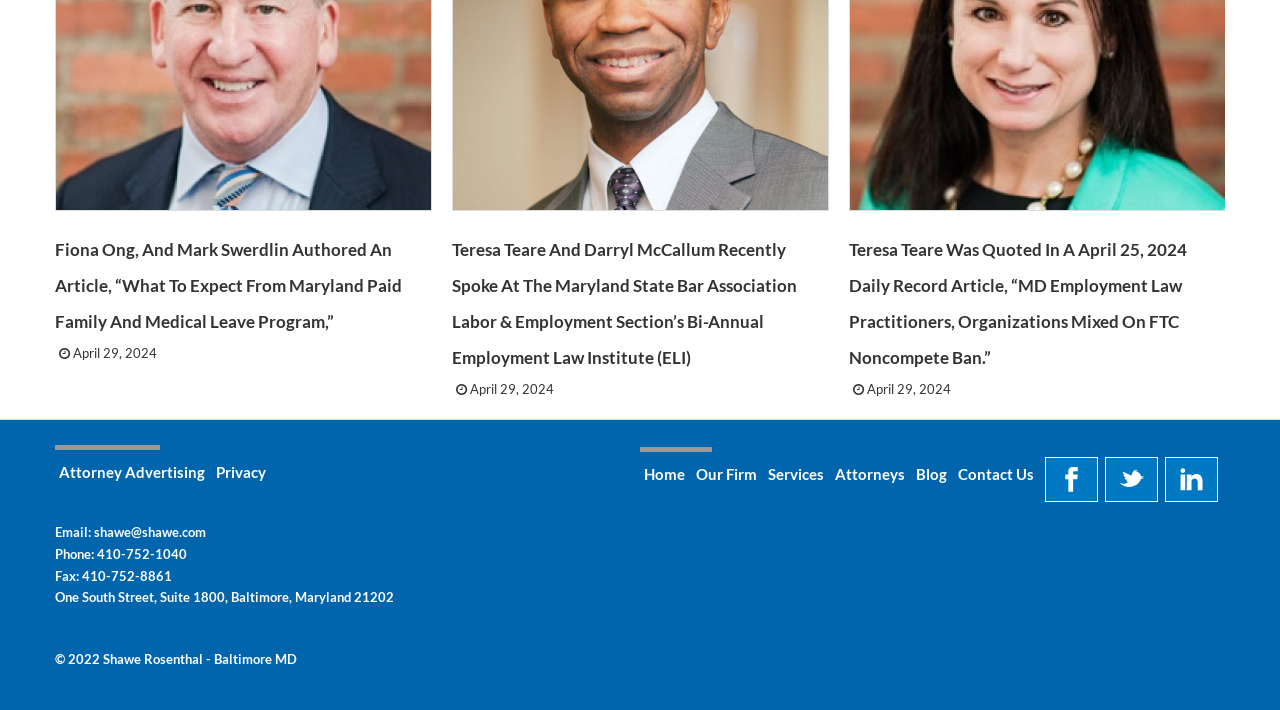Point out the bounding box coordinates of the section to click in order to follow this instruction: "Contact Us".

[0.745, 0.644, 0.811, 0.694]